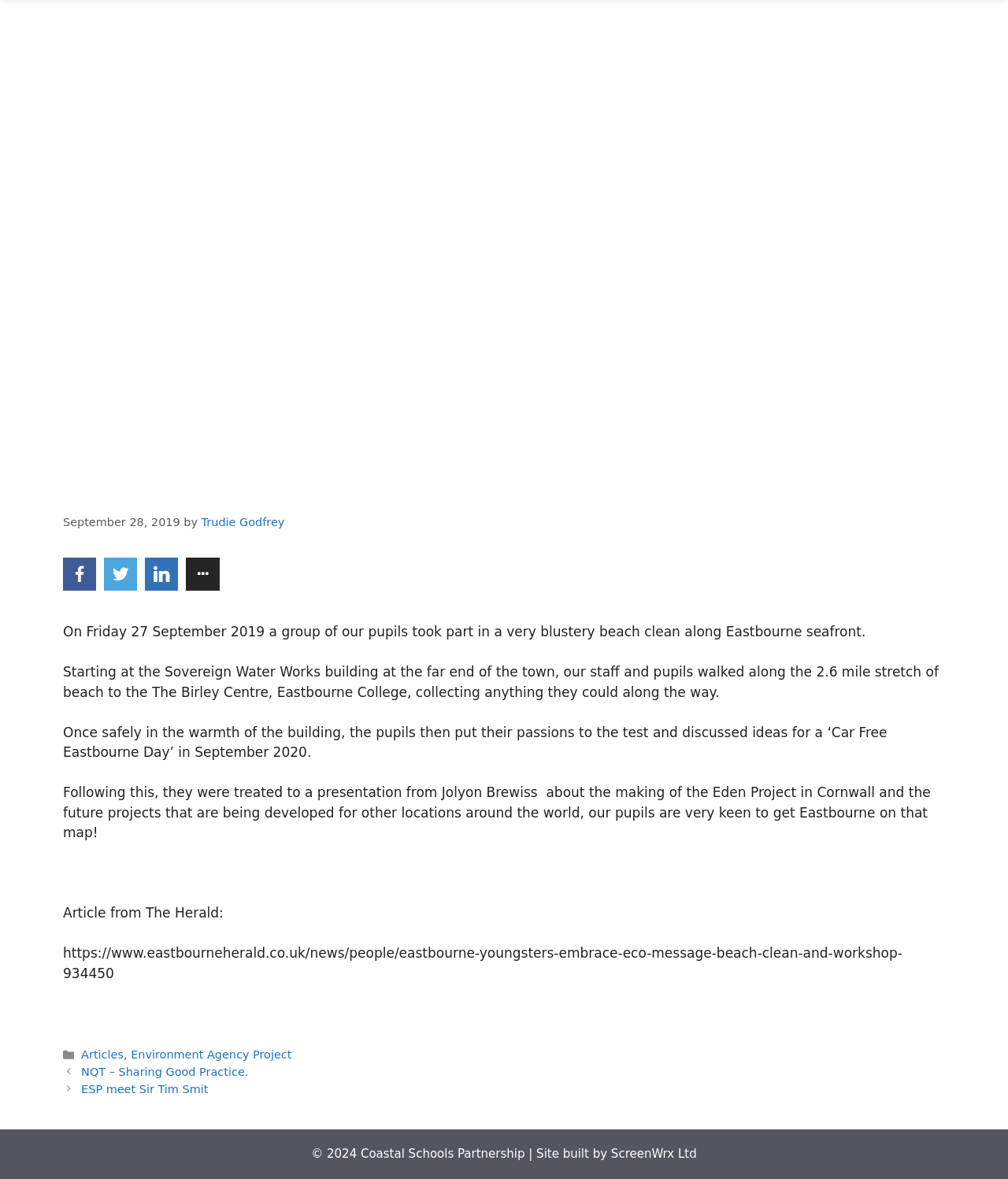What is the name of the center where the pupils discussed ideas for a 'Car Free Eastbourne Day'?
Look at the image and provide a detailed response to the question.

The name of the center can be found in the third paragraph of the webpage, which states 'Starting at the Sovereign Water Works building at the far end of the town, our staff and pupils walked along the 2.6 mile stretch of beach to the The Birley Centre, Eastbourne College, collecting anything they could along the way.'